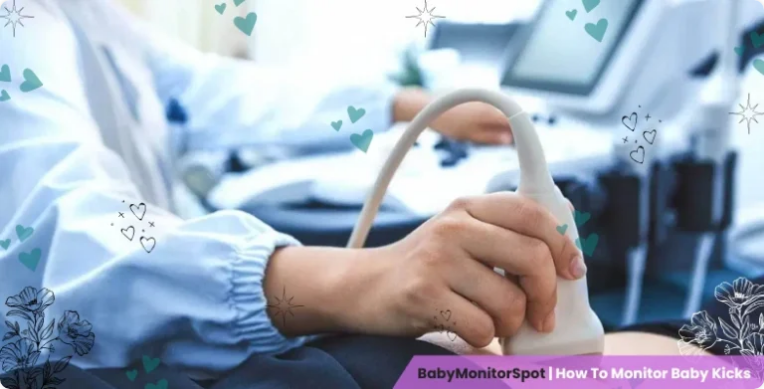Offer an in-depth description of the image shown.

The image illustrates a close-up of a pregnant individual’s hand holding a device used for monitoring fetal activity, likely a doppler or ultrasound transducer. The setting appears to be a medical environment, with soft-focus elements in the background suggesting a clinic or hospital. Surrounding the hand and device, there are decorative graphics like hearts and floral designs, adding a touch of warmth and affection to the scene. At the bottom of the image, a banner reads "BabyMonitorSpot | How To Monitor Baby Kicks," indicating that this visual supports a guide on tracking fetal movements during pregnancy. This monitor is essential for ensuring the well-being of the baby and is a significant aspect of prenatal care.